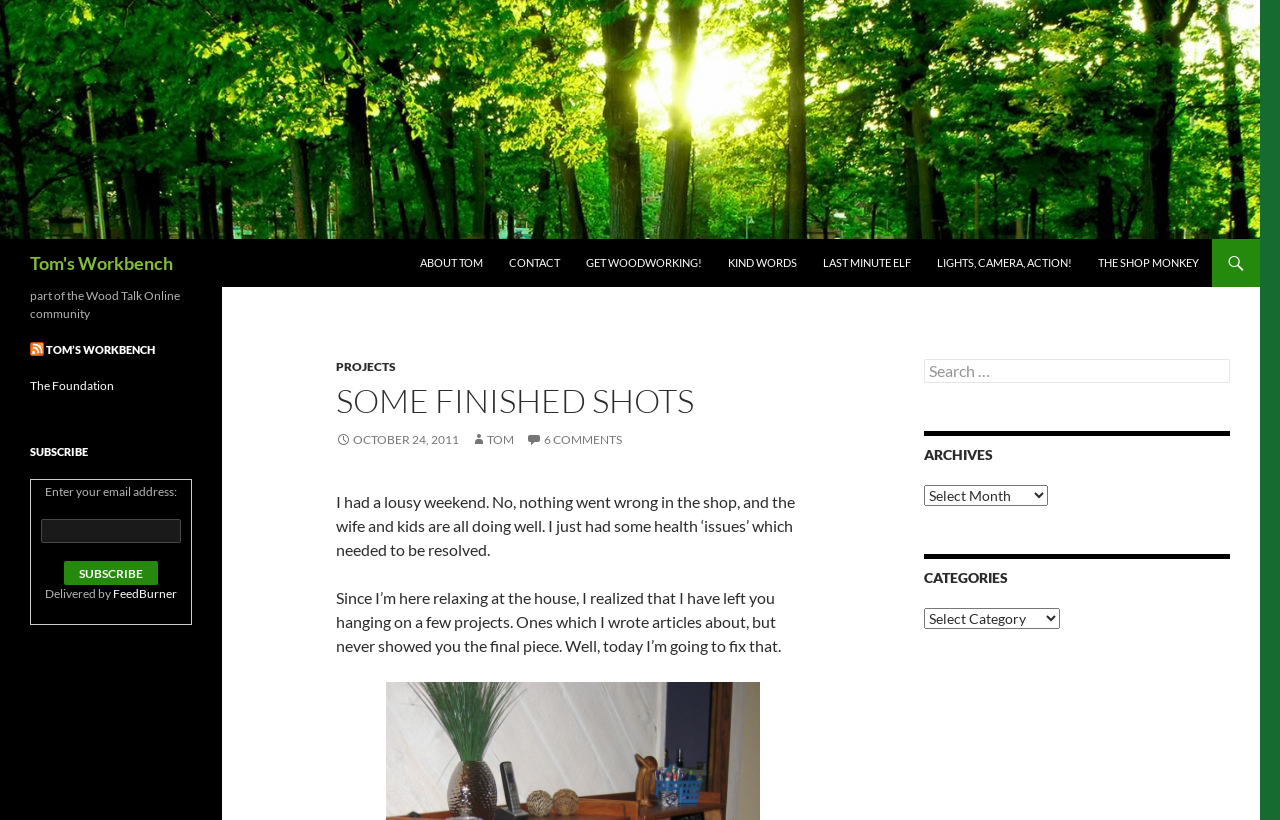Give a concise answer of one word or phrase to the question: 
What is the function of the 'Subscribe' button?

To subscribe to the website's newsletter